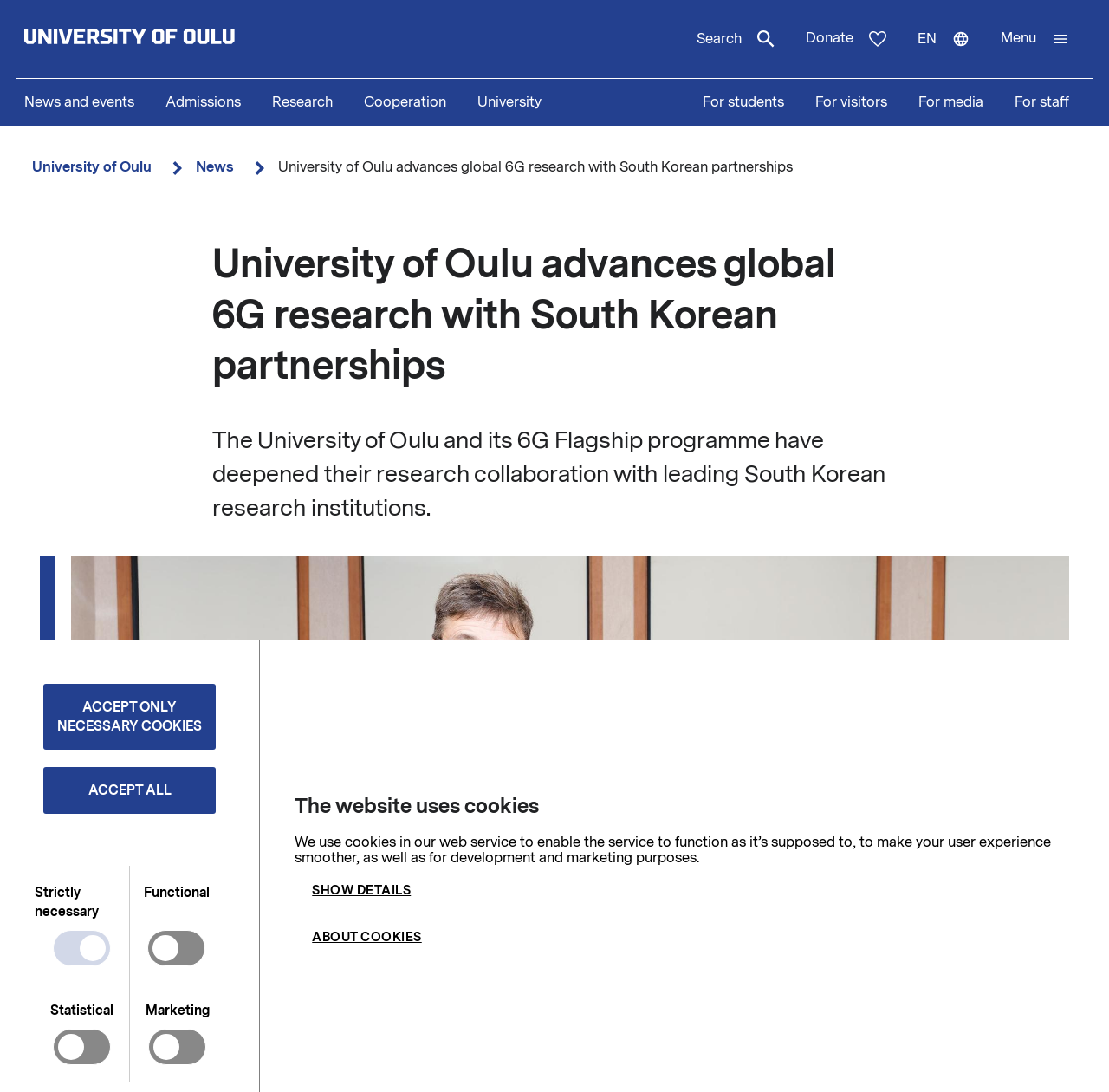Identify the bounding box coordinates of the area that should be clicked in order to complete the given instruction: "Visit the Gincore homepage". The bounding box coordinates should be four float numbers between 0 and 1, i.e., [left, top, right, bottom].

None